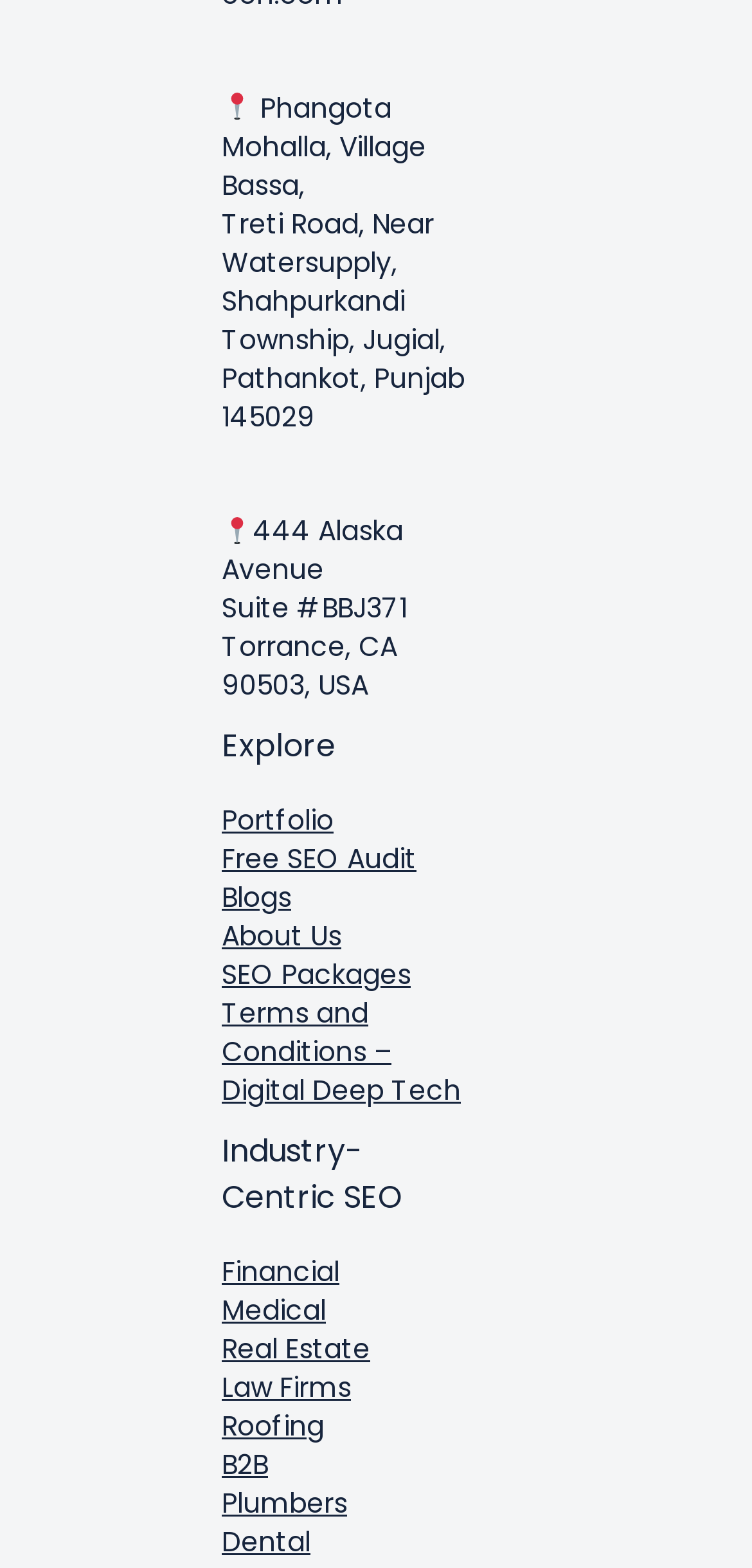How many links are in the 'Explore' section?
Answer the question in a detailed and comprehensive manner.

This question can be answered by counting the number of link elements within the navigation element with the heading 'Explore', which are 'Portfolio', 'Free SEO Audit', 'Blogs', 'About Us', 'SEO Packages', and 'Terms and Conditions – Digital Deep Tech'.